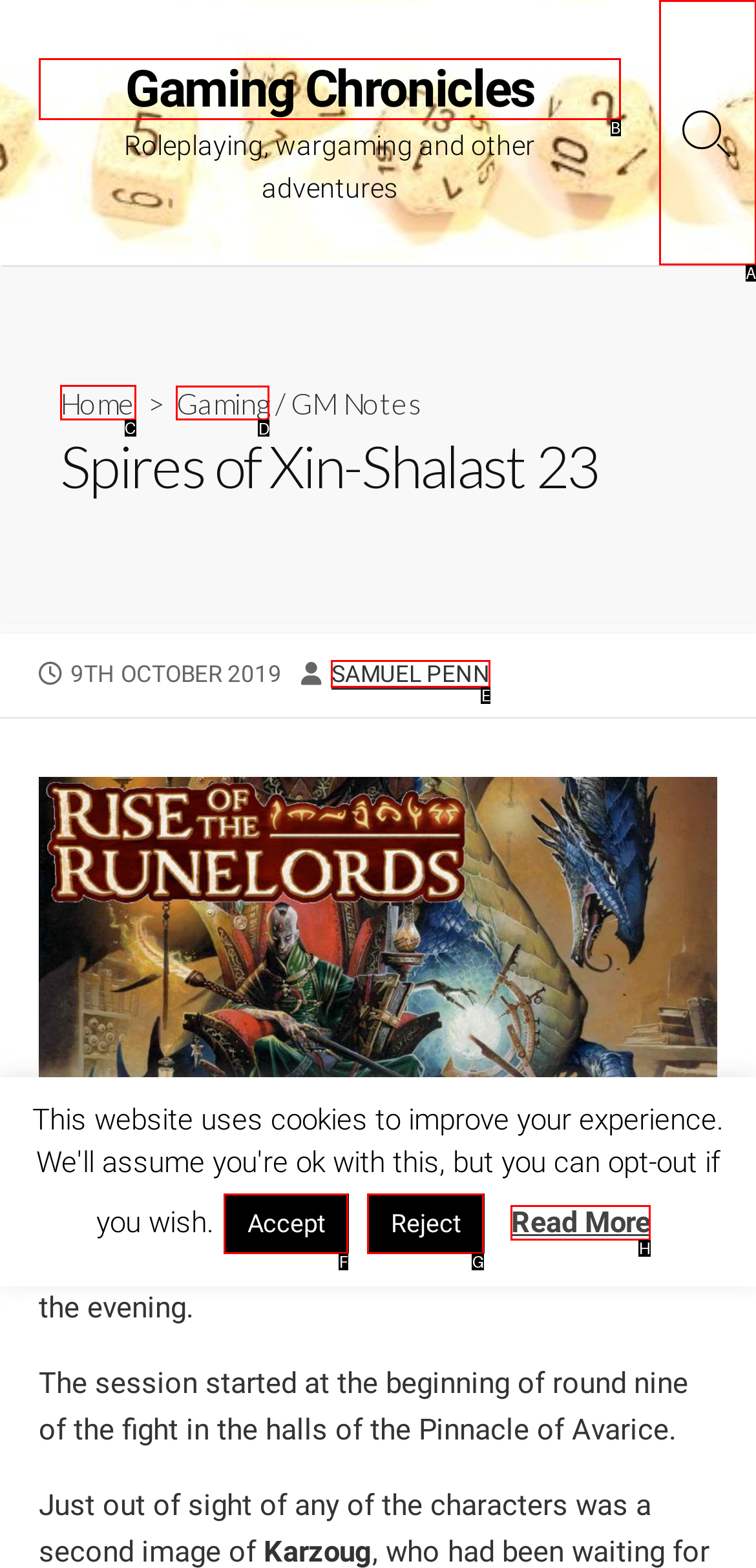Determine which HTML element should be clicked for this task: View gaming notes
Provide the option's letter from the available choices.

D